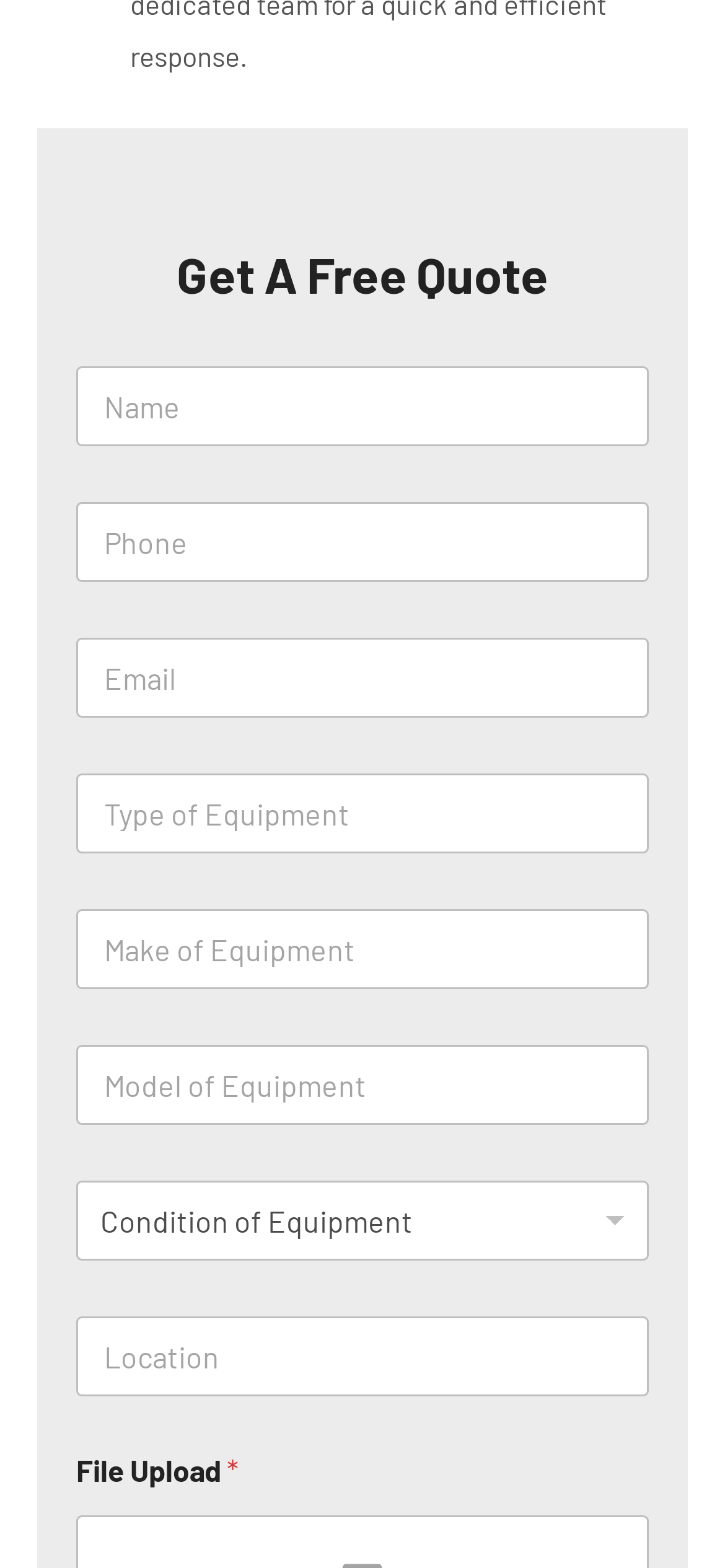Indicate the bounding box coordinates of the element that must be clicked to execute the instruction: "Enter your name". The coordinates should be given as four float numbers between 0 and 1, i.e., [left, top, right, bottom].

[0.105, 0.234, 0.895, 0.285]